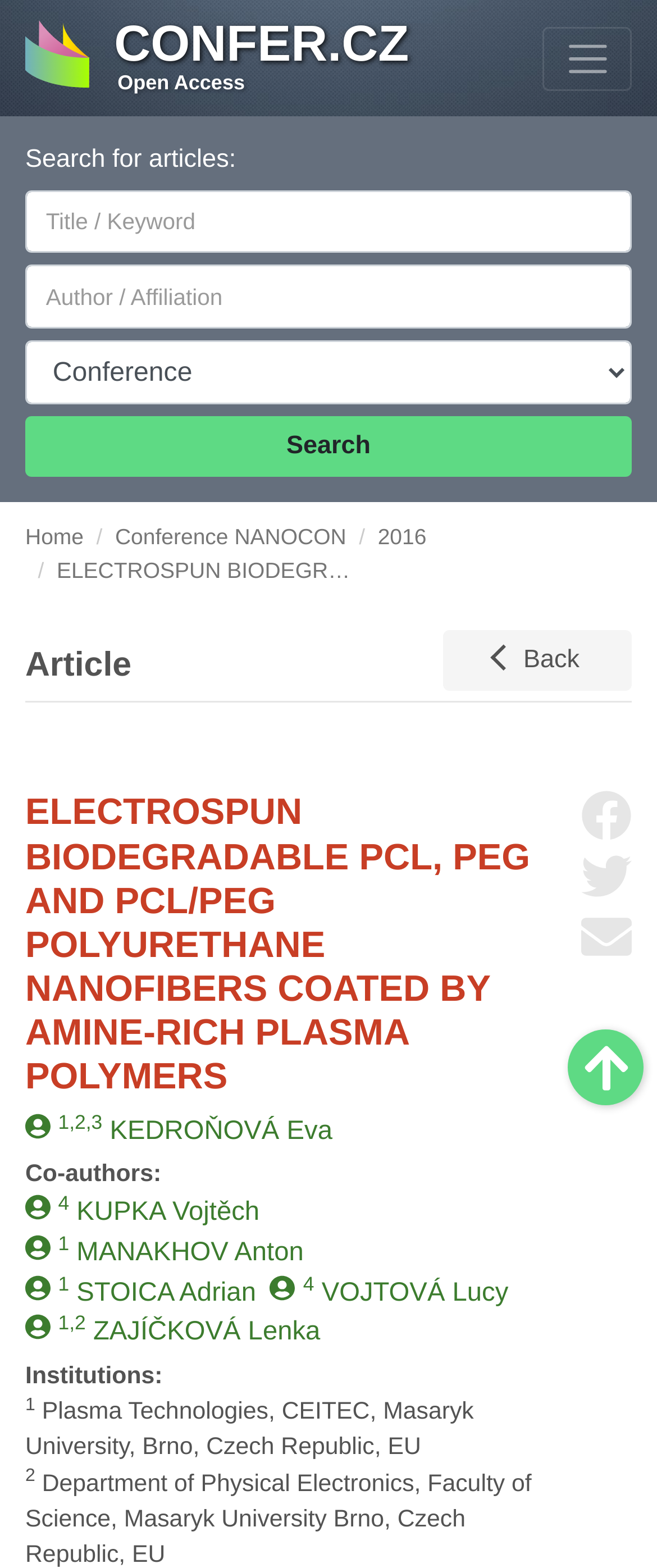How many authors are listed?
Please provide a single word or phrase as your answer based on the screenshot.

6